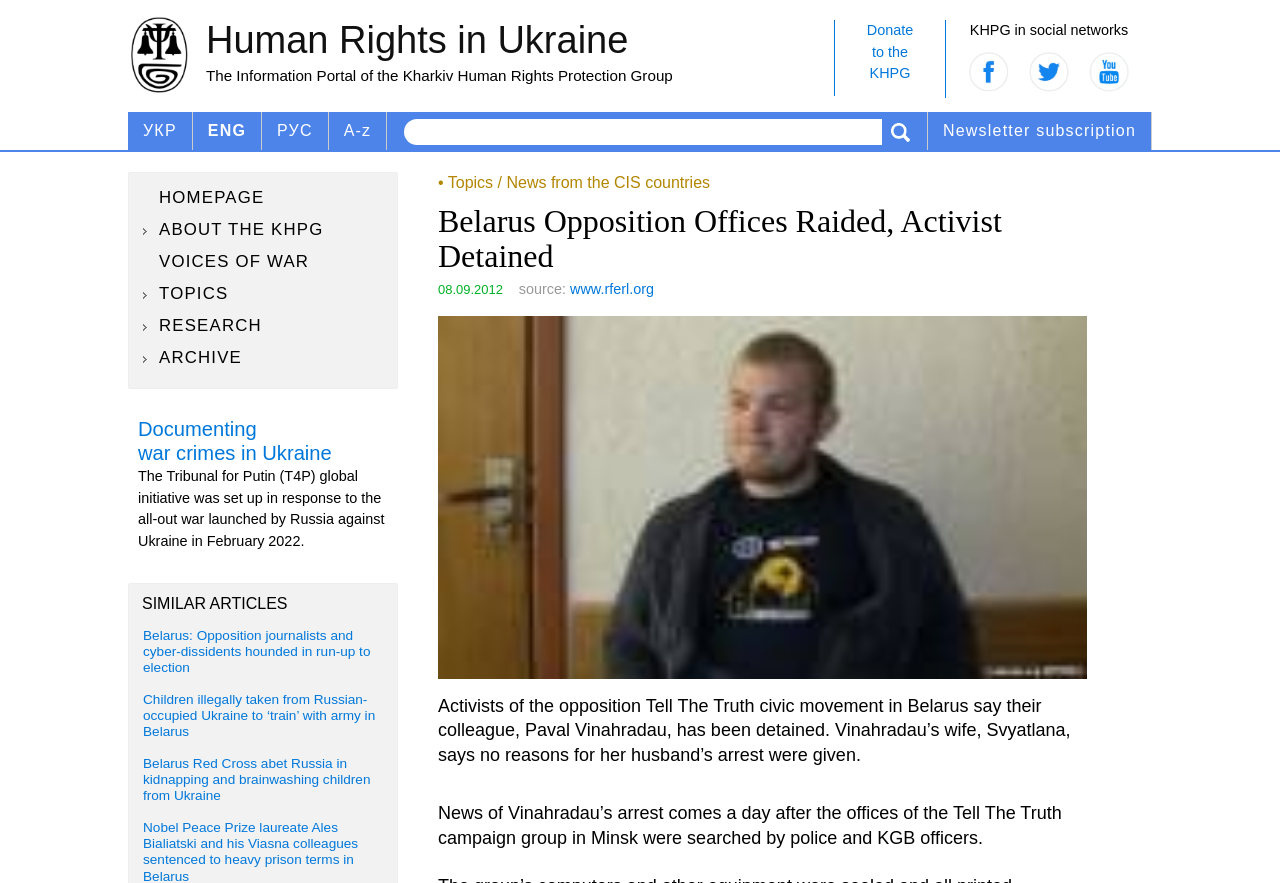Please provide the bounding box coordinates for the element that needs to be clicked to perform the following instruction: "Switch to English language". The coordinates should be given as four float numbers between 0 and 1, i.e., [left, top, right, bottom].

[0.15, 0.127, 0.204, 0.17]